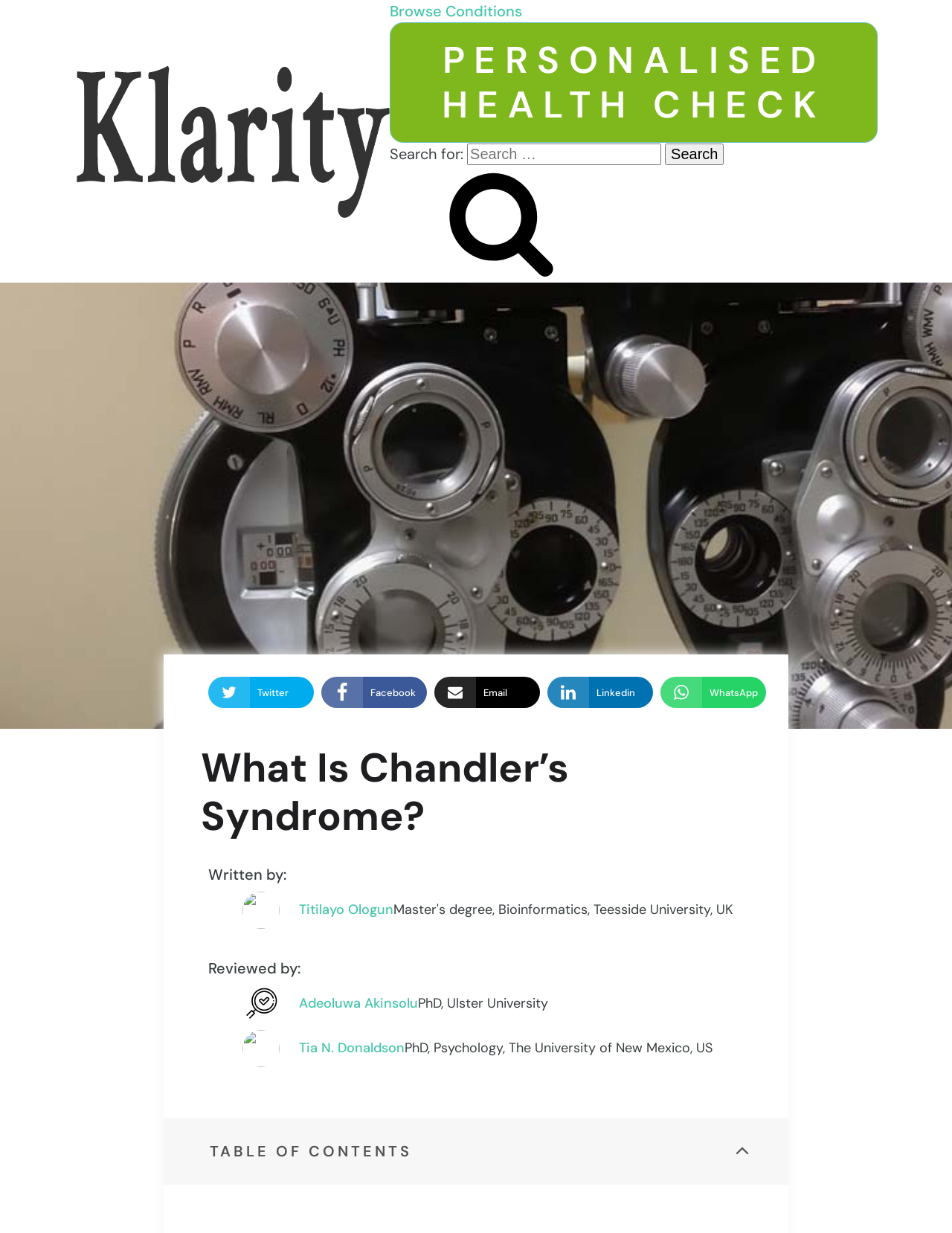Identify and extract the heading text of the webpage.

What Is Chandler’s Syndrome?